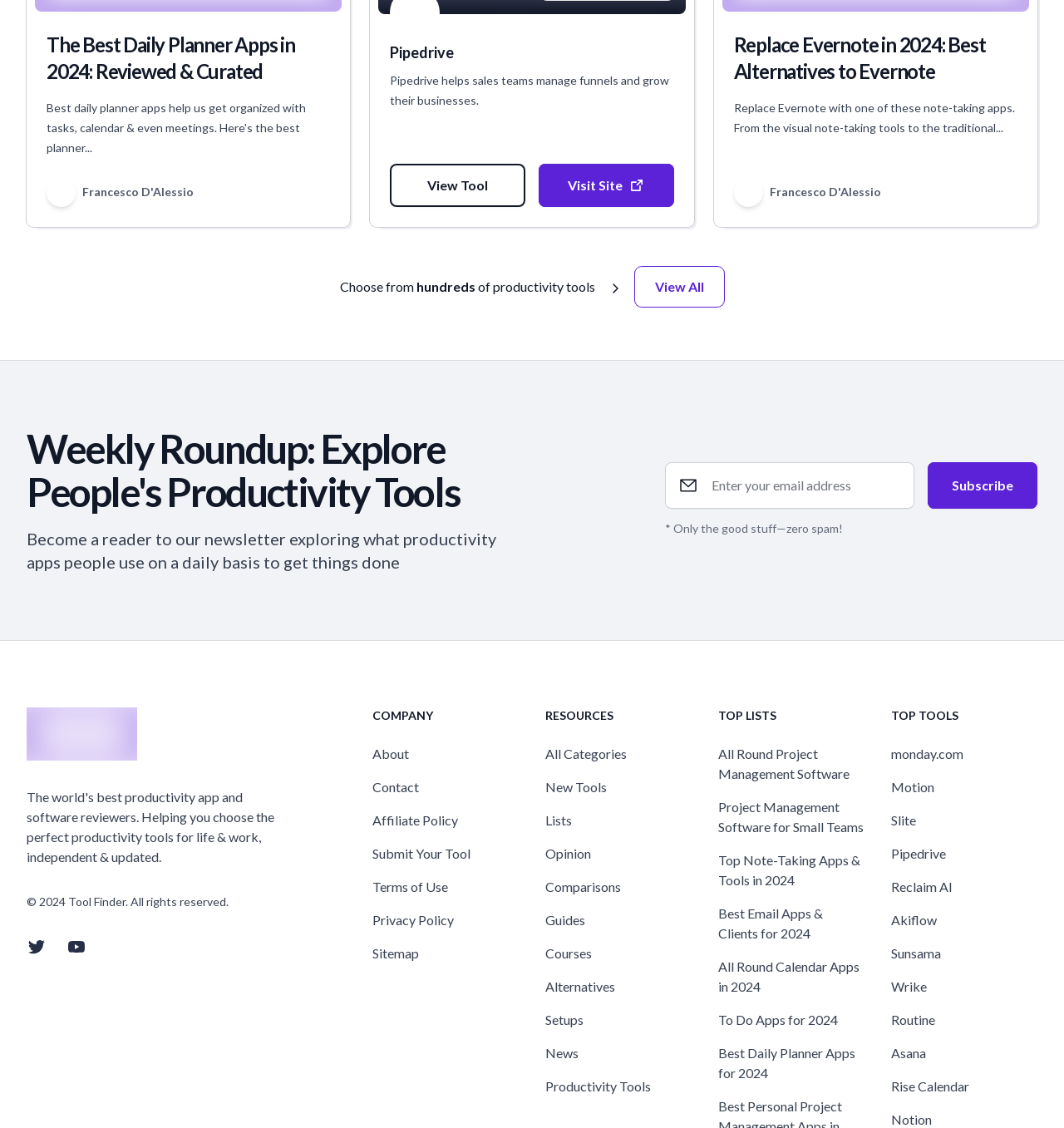What is the name of the tool reviewed in the first section?
Please provide a comprehensive answer based on the contents of the image.

The first section of the webpage reviews a tool, and the heading of this section is 'Pipedrive'. This heading is located at the top of the section, and it is followed by a description of the tool.